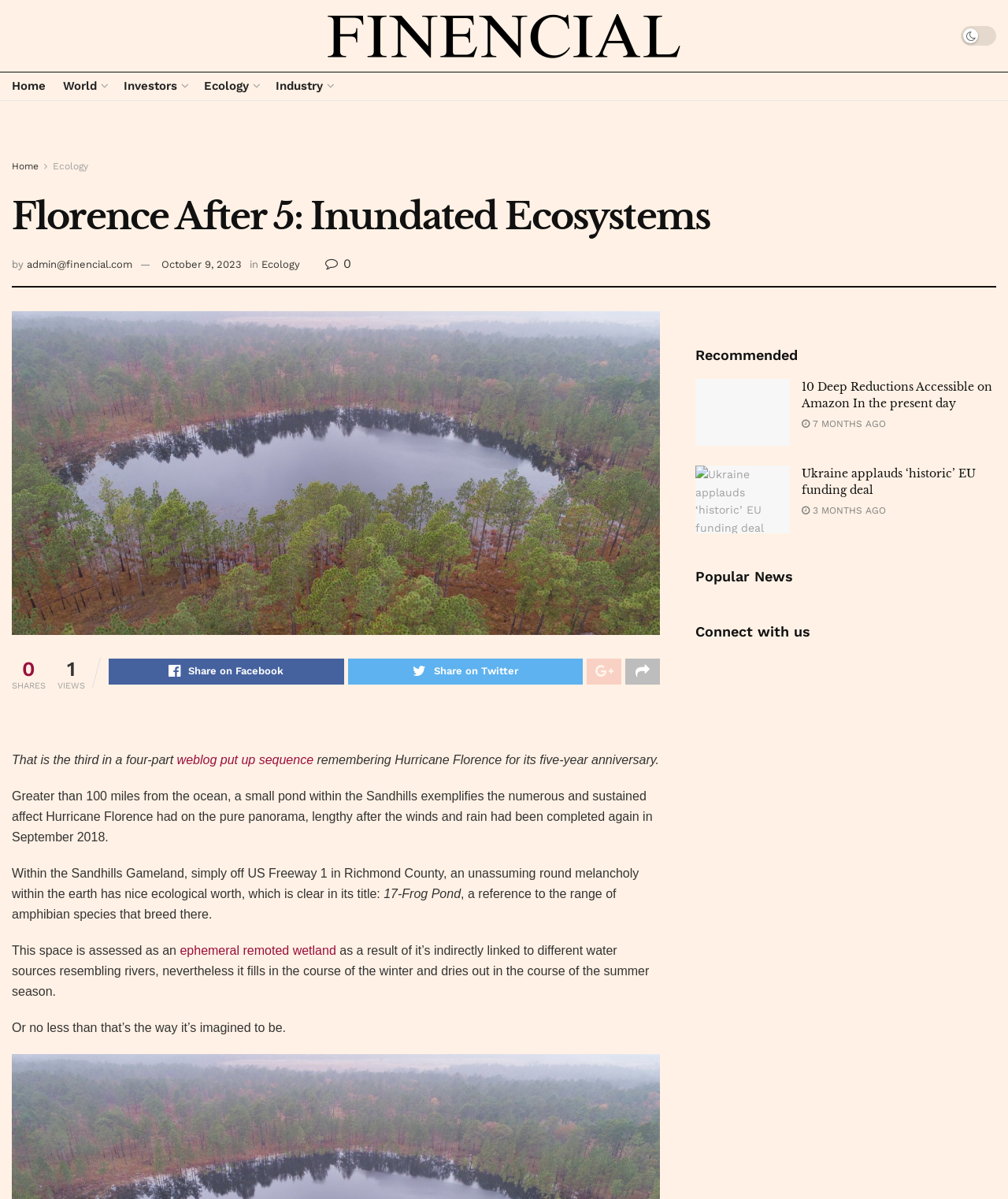Please identify the bounding box coordinates of the area that needs to be clicked to follow this instruction: "Click on the 'Home' link".

[0.012, 0.062, 0.045, 0.081]